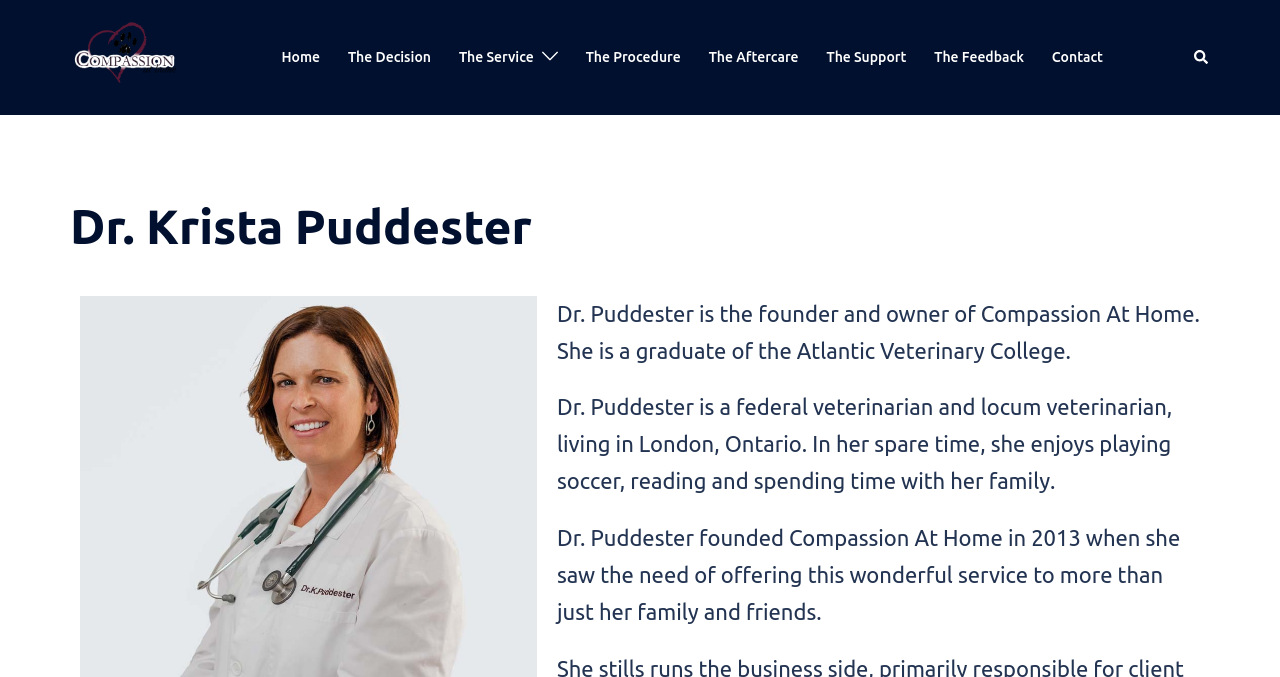What is the name of the service founded by Dr. Puddester?
Give a detailed and exhaustive answer to the question.

I found the answer by looking at the top-left section of the webpage, where it says 'CompassionAtHome' in a logo format. This is likely the name of the service founded by Dr. Puddester, as mentioned in the text below.